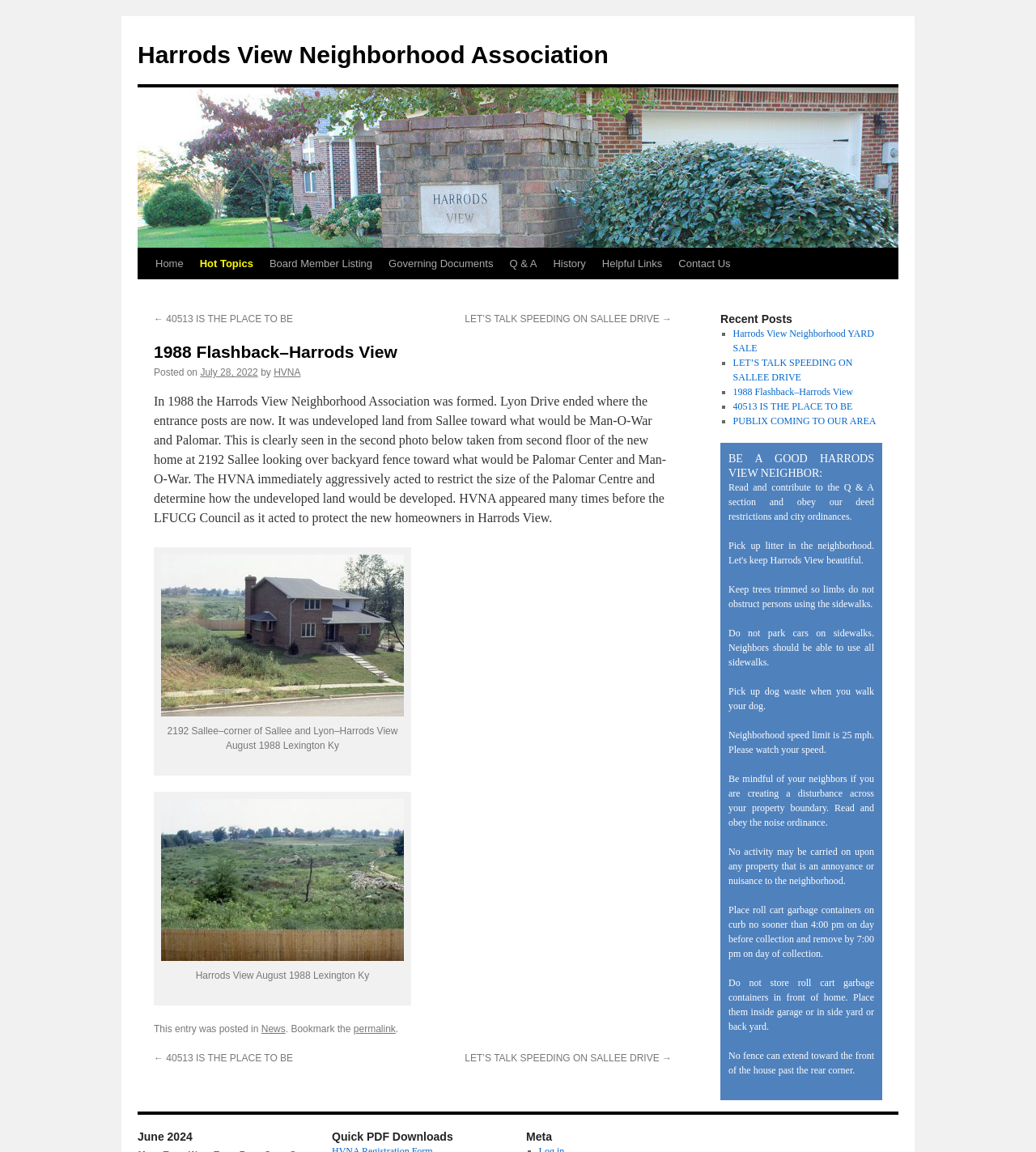Explain the webpage in detail.

This webpage is about the Harrods View Neighborhood Association, with a focus on its history and community guidelines. At the top, there is a navigation menu with links to various sections, including "Home", "Hot Topics", "Board Member Listing", and more. Below the menu, there is a main content area with a heading "1988 Flashback–Harrods View" and a brief description of the association's formation in 1988.

The page features two images, one showing a backyard fence and the other showing a street corner, both taken in 1988. There is also a block of text describing the association's efforts to restrict the size of the Palomar Centre and determine how the undeveloped land would be developed.

On the right side of the page, there is a complementary section with a heading "Recent Posts" and a list of links to recent articles, including "Harrods View Neighborhood YARD SALE", "LET’S TALK SPEEDING ON SALLEE DRIVE", and more. Below the list, there is a section titled "BE A GOOD HARRODS VIEW NEIGHBOR" with a list of community guidelines, such as keeping trees trimmed, not parking cars on sidewalks, and picking up dog waste.

At the bottom of the page, there are additional sections, including "Quick PDF Downloads" and "Meta", with links to downloadable resources and metadata about the page.